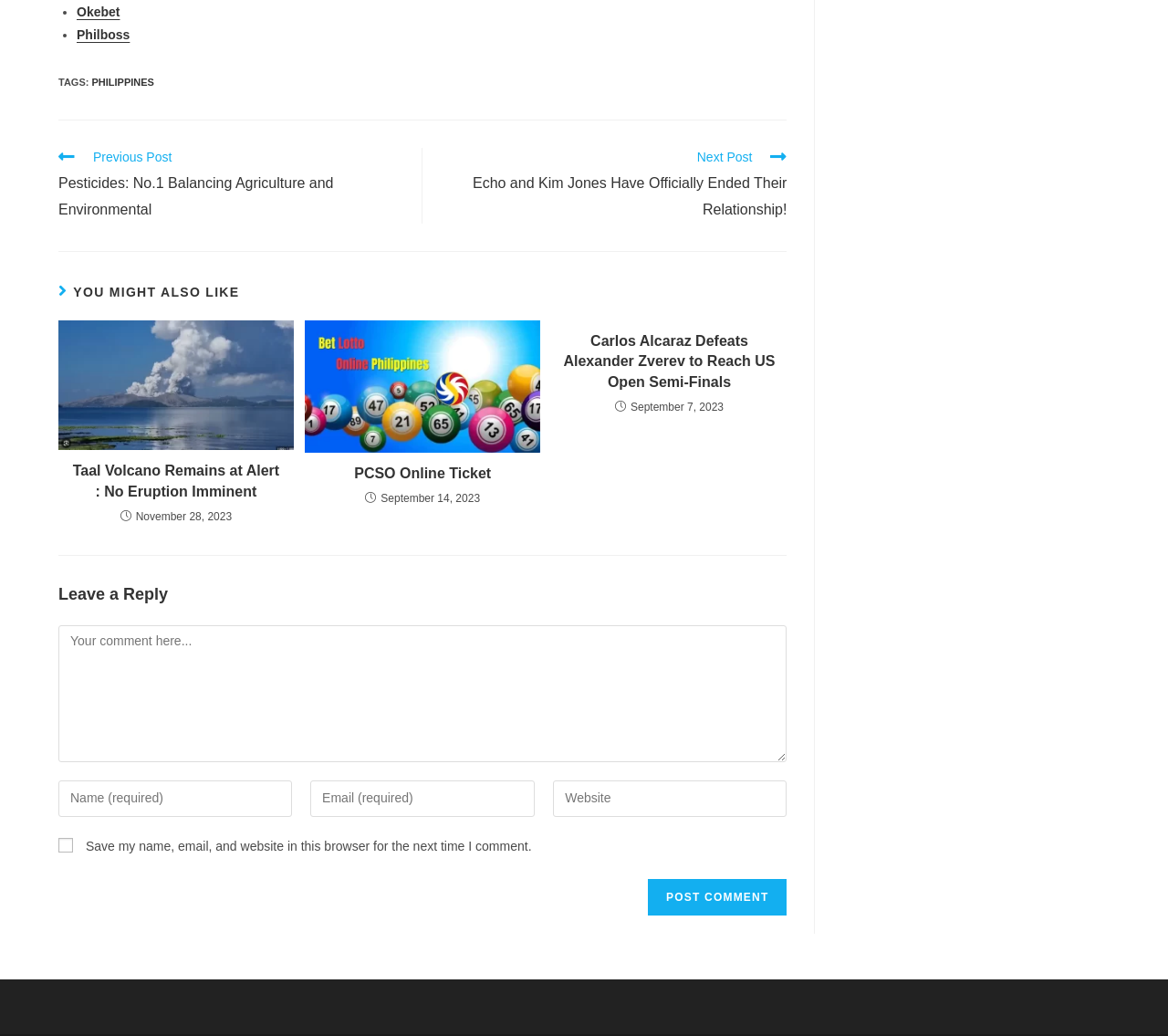Pinpoint the bounding box coordinates of the element to be clicked to execute the instruction: "View the Media page".

None